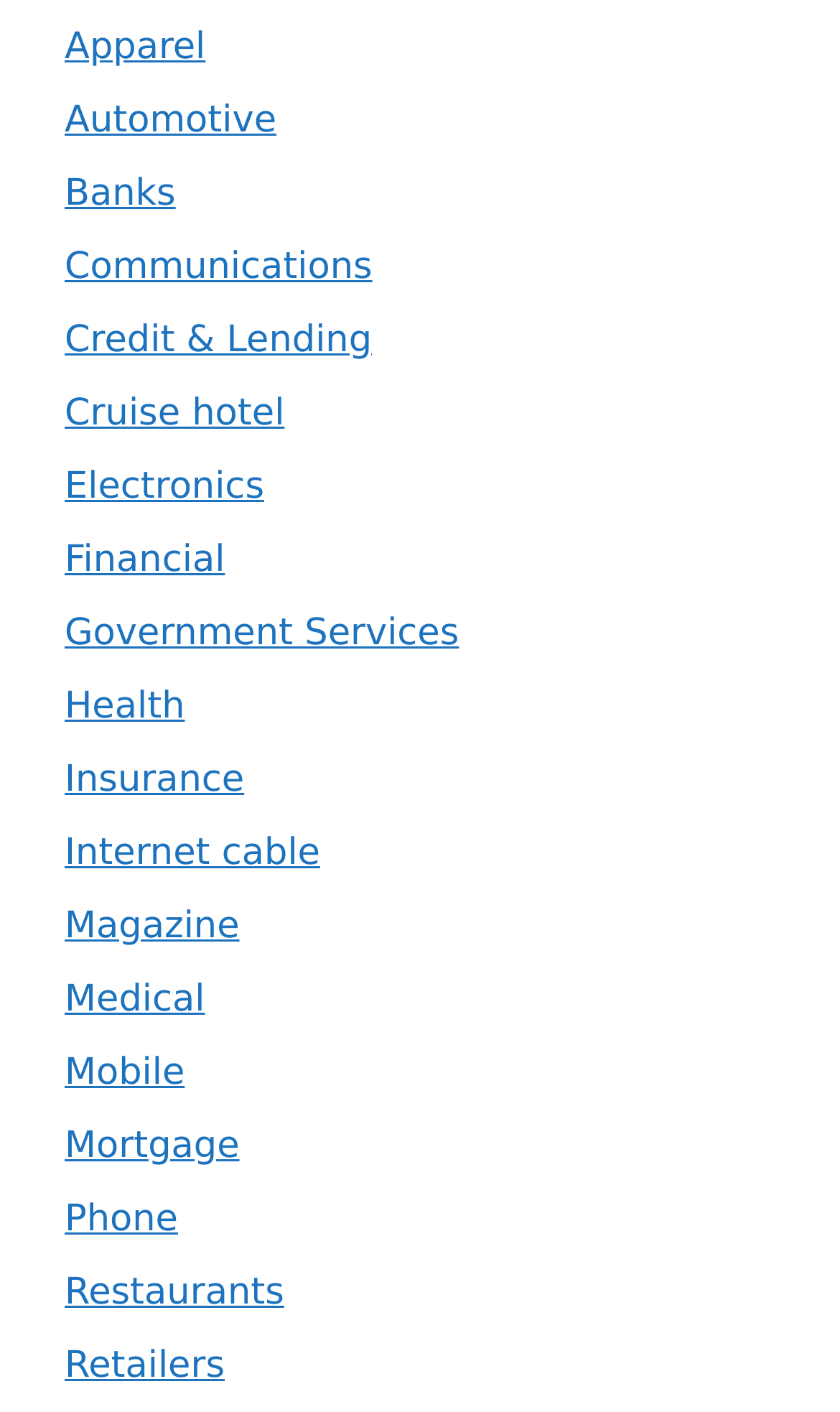Locate the bounding box of the user interface element based on this description: "Cruise hotel".

[0.077, 0.278, 0.339, 0.308]